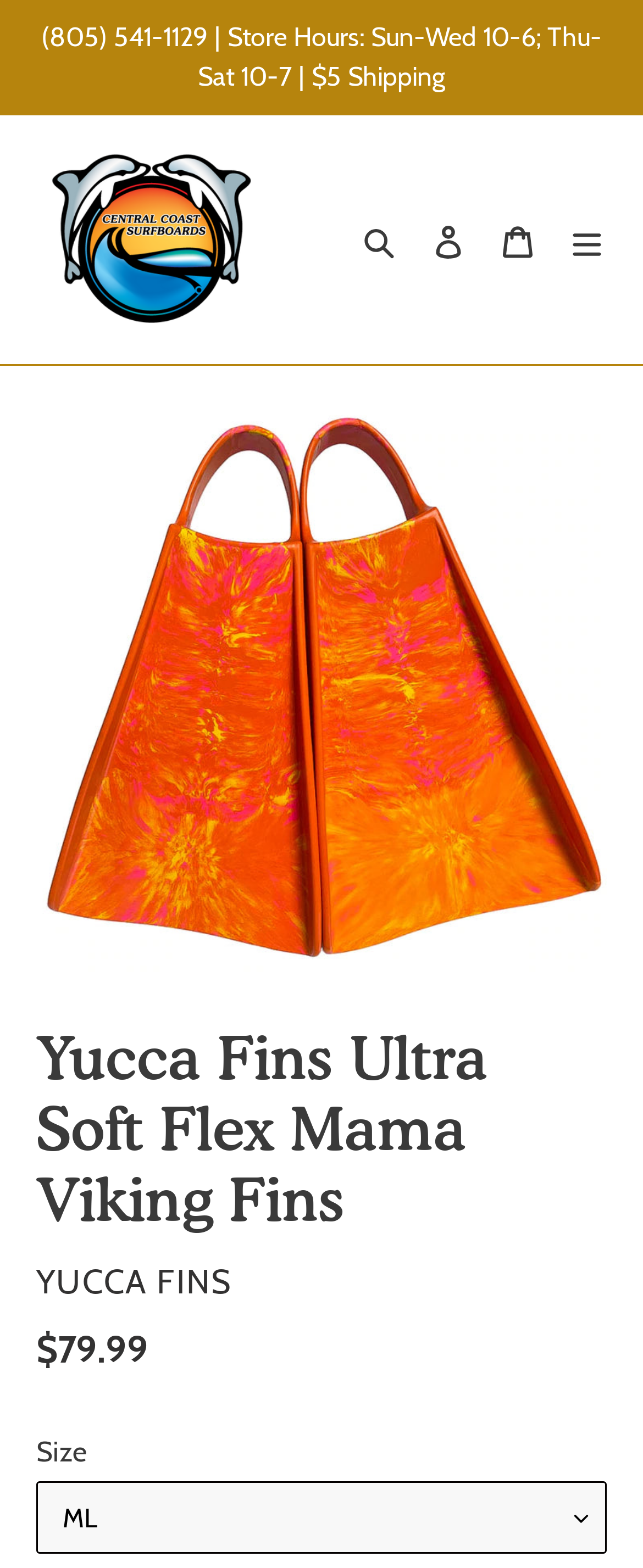Locate the bounding box of the user interface element based on this description: "Search".

[0.536, 0.127, 0.644, 0.178]